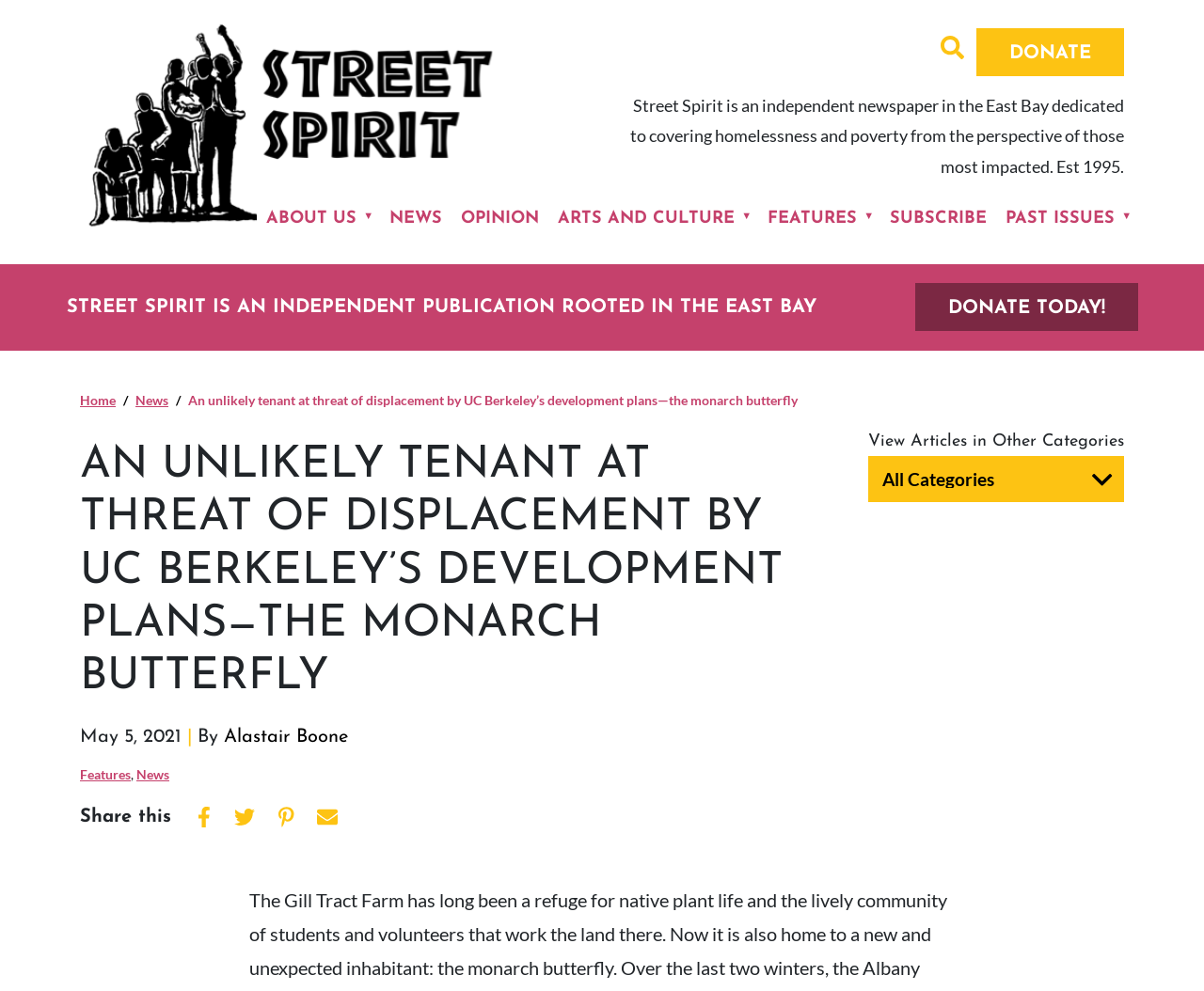Based on the image, give a detailed response to the question: Who is the author of the article?

I found the answer by looking at the byline of the article, which says 'By Alastair Boone', indicating that Alastair Boone is the author of the article.